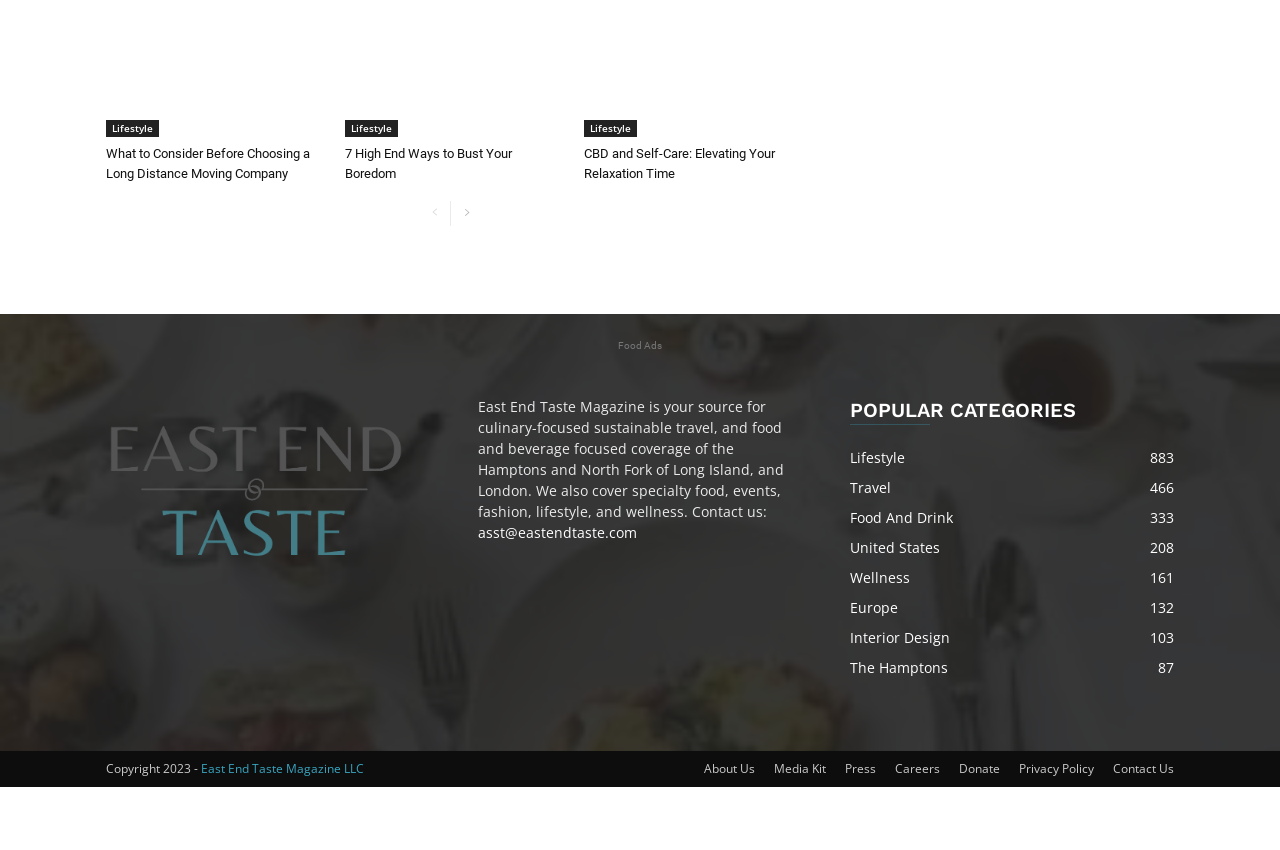Use a single word or phrase to answer the question: How many images are on the webpage?

3